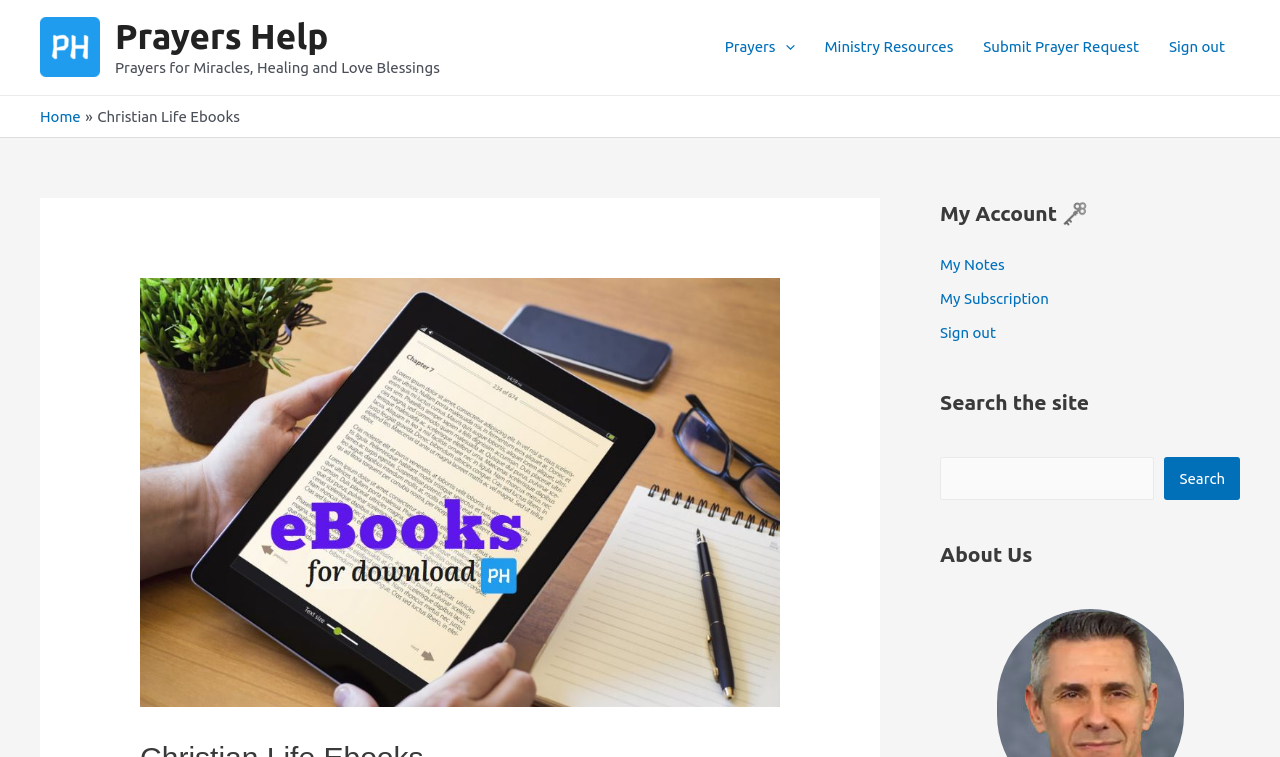Determine the bounding box coordinates of the target area to click to execute the following instruction: "Toggle the menu."

[0.606, 0.016, 0.621, 0.109]